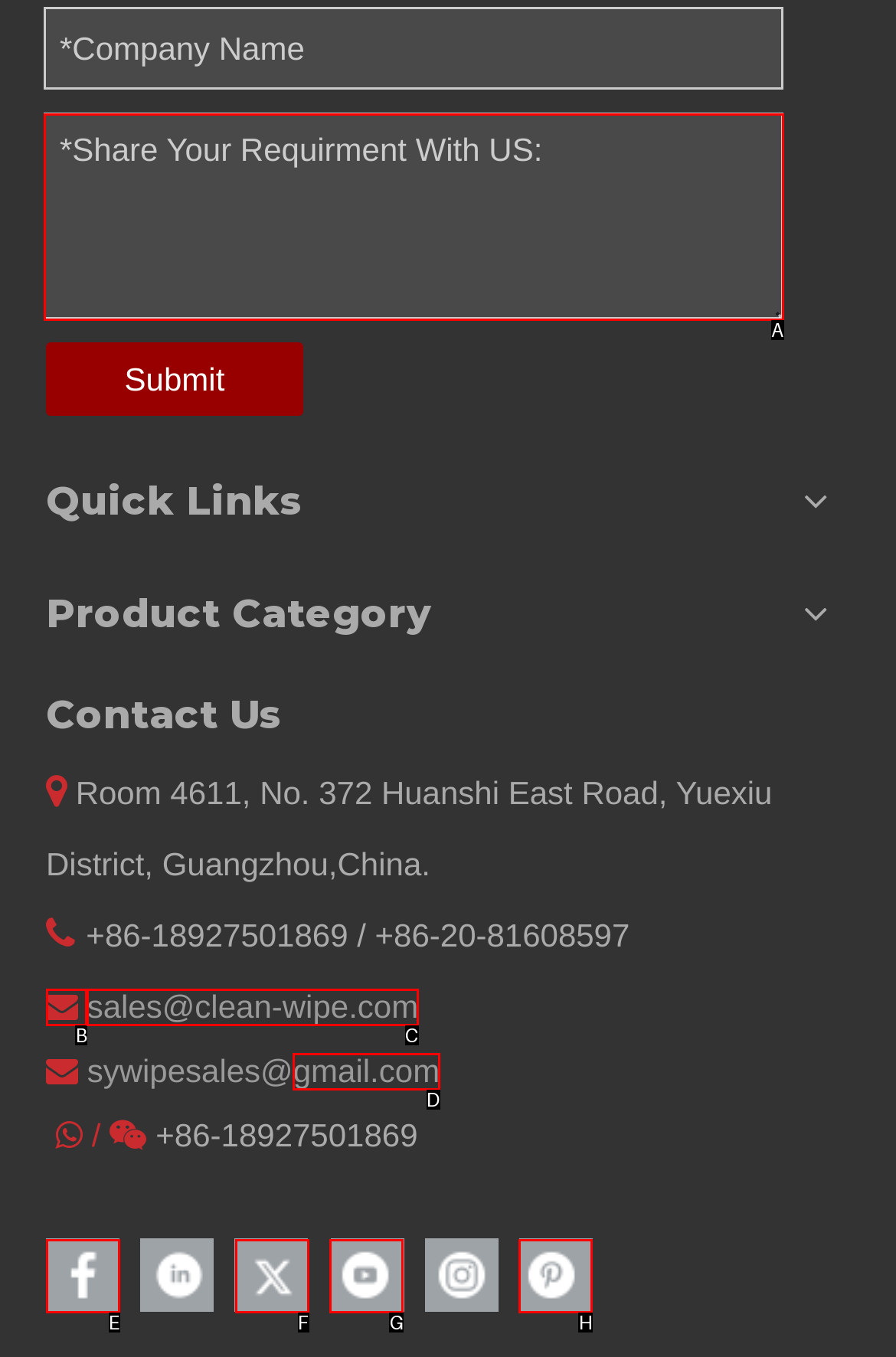Determine which option aligns with the description: aria-label="Twitter" title="Twitter". Provide the letter of the chosen option directly.

F